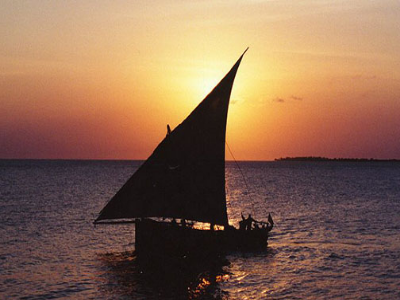Analyze the image and describe all the key elements you observe.

The image features a traditional dhow sailing across the shimmering waters of Zanzibar as the sun sets on the horizon. The silhouette of the dhow, with its distinct sails, captures the essence of a vibrant maritime culture that has thrived in Zanzibar's rich history of trade and exploration. The warm hues of the sunset create a stunning backdrop, symbolizing the natural beauty of the islands. Dhows have been a significant part of Zanzibar's identity, historically used for trade by Arab, Indian, and Portuguese merchants, reflecting the multicultural influences that have shaped the region over centuries. This picturesque scene encapsulates the serene and exotic allure of Zanzibar, inviting viewers to appreciate its unique charm and heritage.